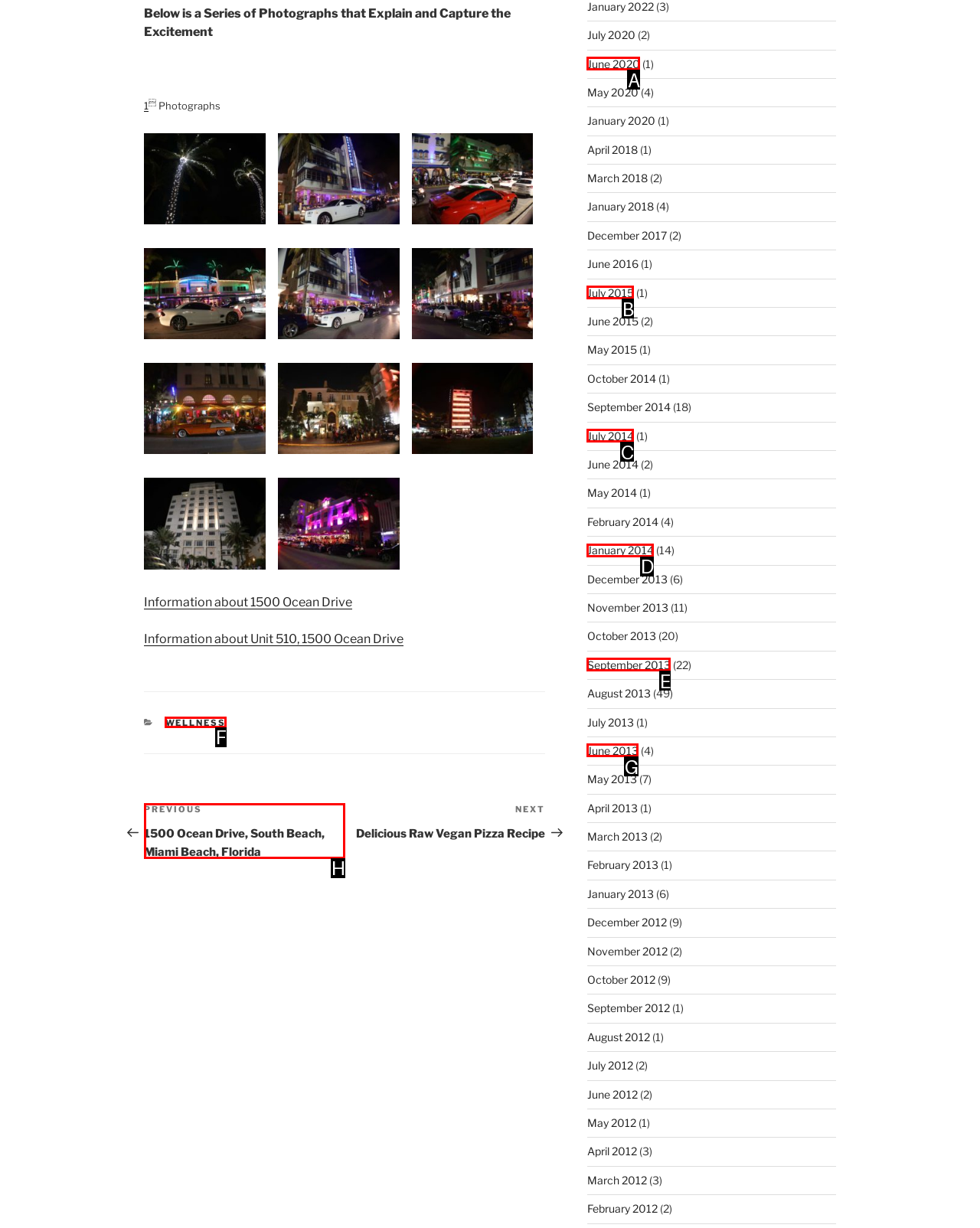Which choice should you pick to execute the task: Go to the previous post
Respond with the letter associated with the correct option only.

H